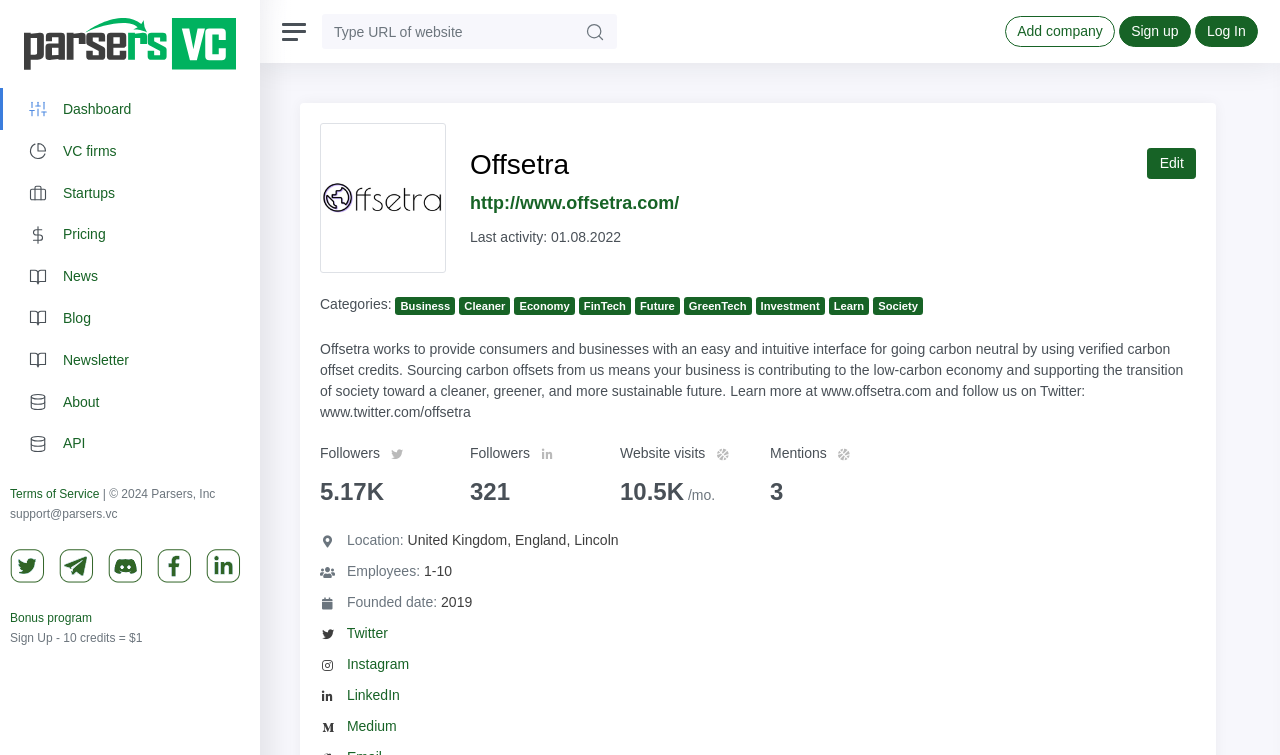Could you highlight the region that needs to be clicked to execute the instruction: "Follow Offsetra on Twitter"?

[0.271, 0.828, 0.303, 0.849]